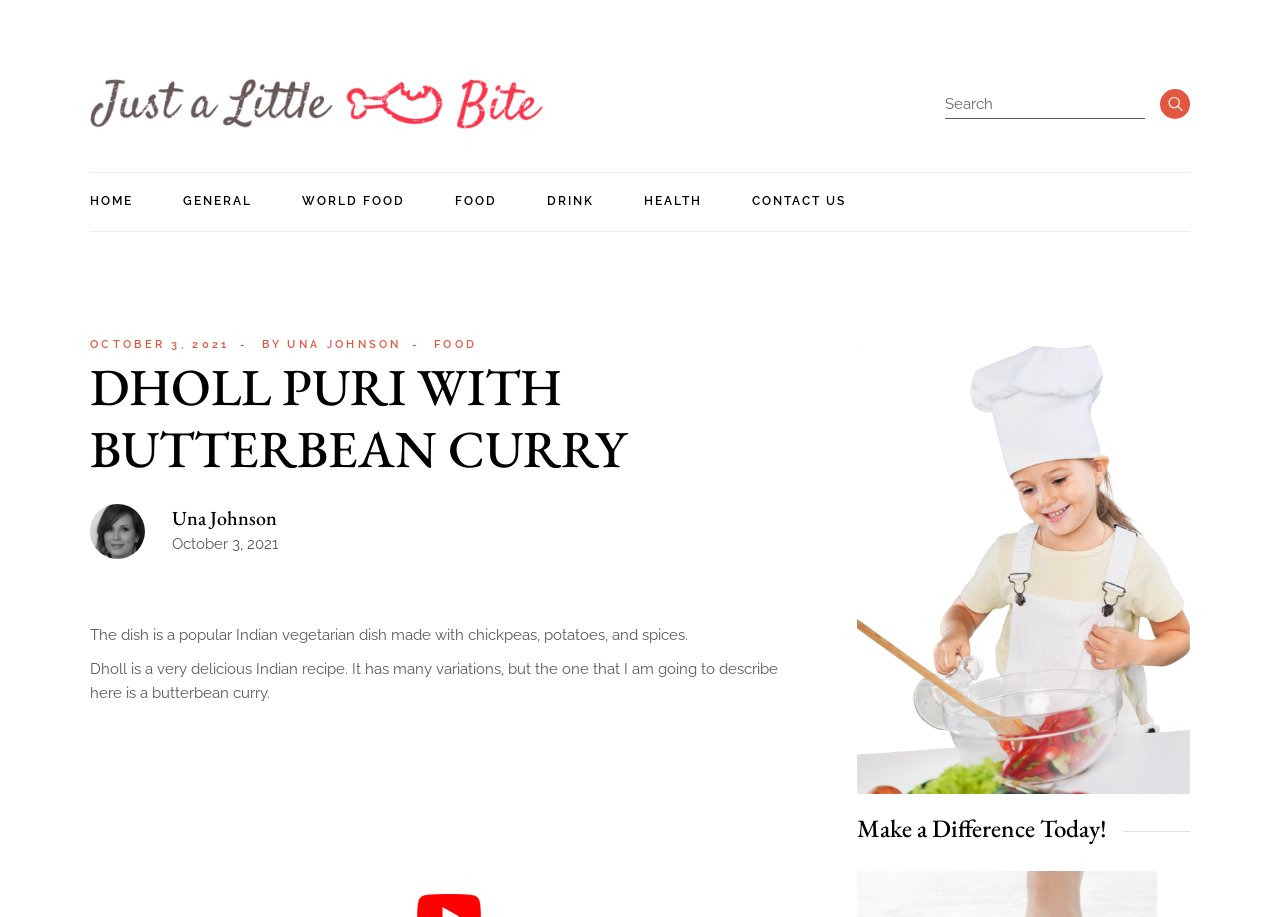Please locate the UI element described by "Open cart" and provide its bounding box coordinates.

None